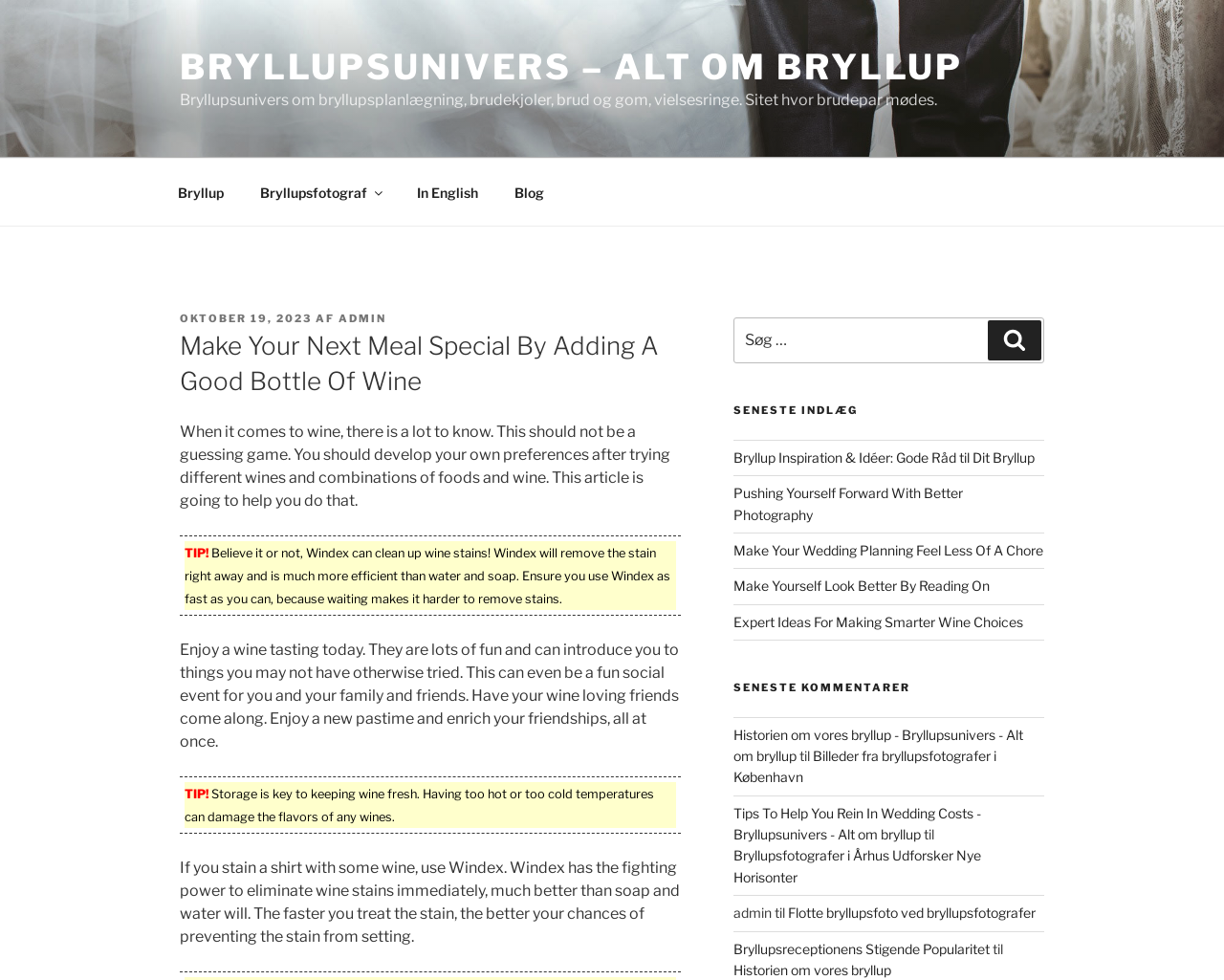Identify the bounding box coordinates of the region that should be clicked to execute the following instruction: "Click the 'Søg' button".

[0.807, 0.327, 0.851, 0.368]